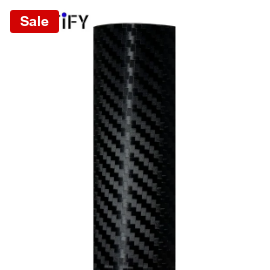What is the purpose of the film? Analyze the screenshot and reply with just one word or a short phrase.

Protecting surfaces